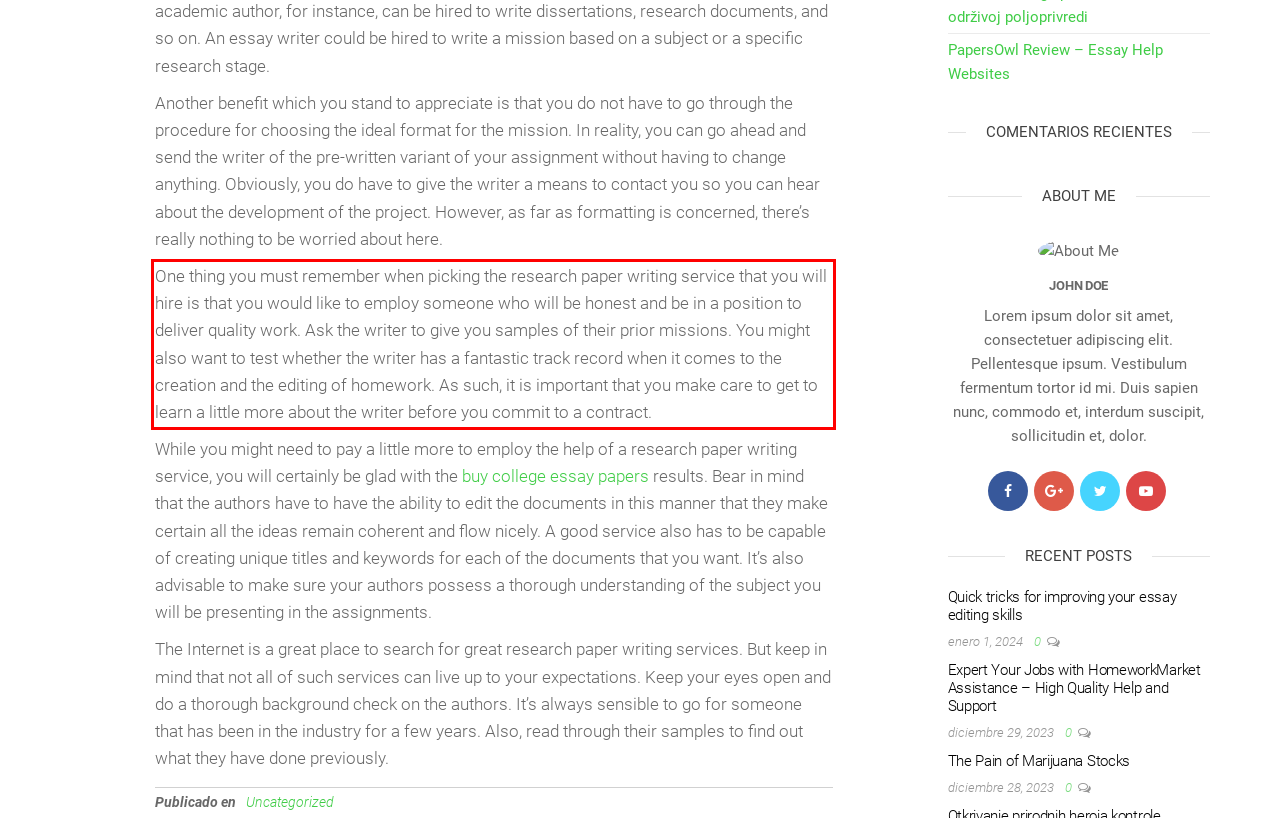You are provided with a webpage screenshot that includes a red rectangle bounding box. Extract the text content from within the bounding box using OCR.

One thing you must remember when picking the research paper writing service that you will hire is that you would like to employ someone who will be honest and be in a position to deliver quality work. Ask the writer to give you samples of their prior missions. You might also want to test whether the writer has a fantastic track record when it comes to the creation and the editing of homework. As such, it is important that you make care to get to learn a little more about the writer before you commit to a contract.